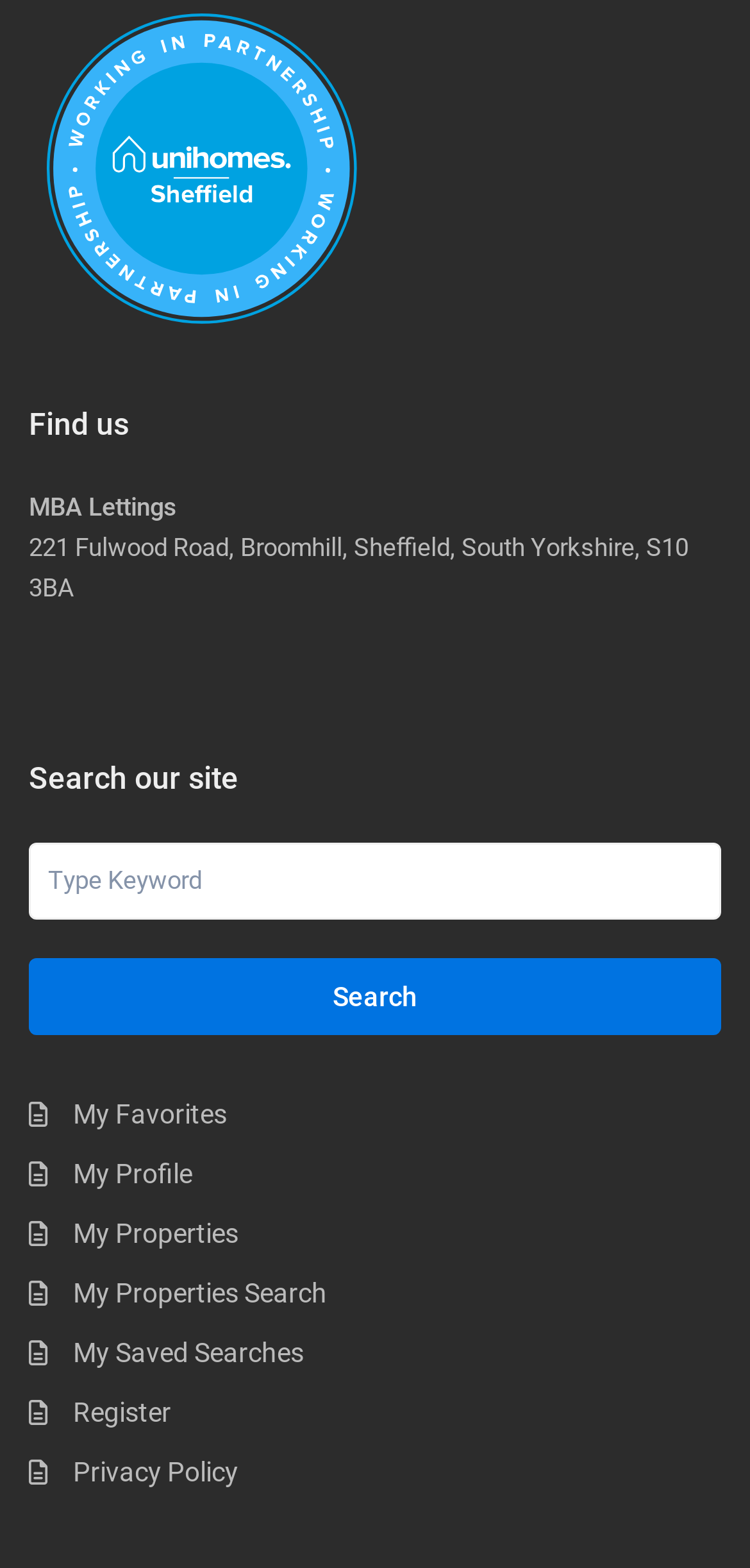Find the bounding box coordinates for the element described here: "My Profile".

[0.098, 0.738, 0.257, 0.758]